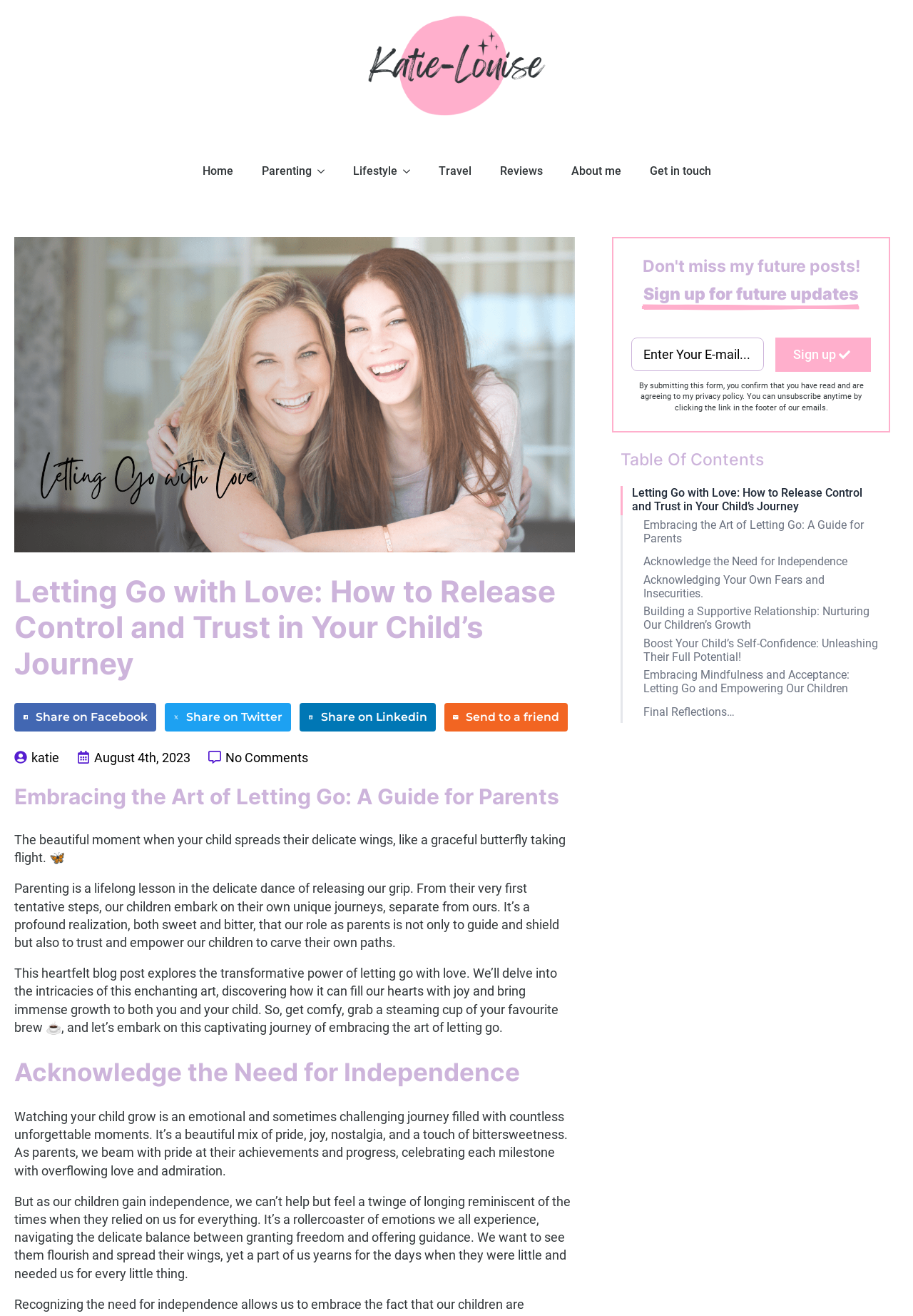Determine the bounding box coordinates of the clickable element to achieve the following action: 'Click on the 'Letting Go with Love: How to Release Control and Trust in Your Child’s Journey' link'. Provide the coordinates as four float values between 0 and 1, formatted as [left, top, right, bottom].

[0.692, 0.369, 0.966, 0.39]